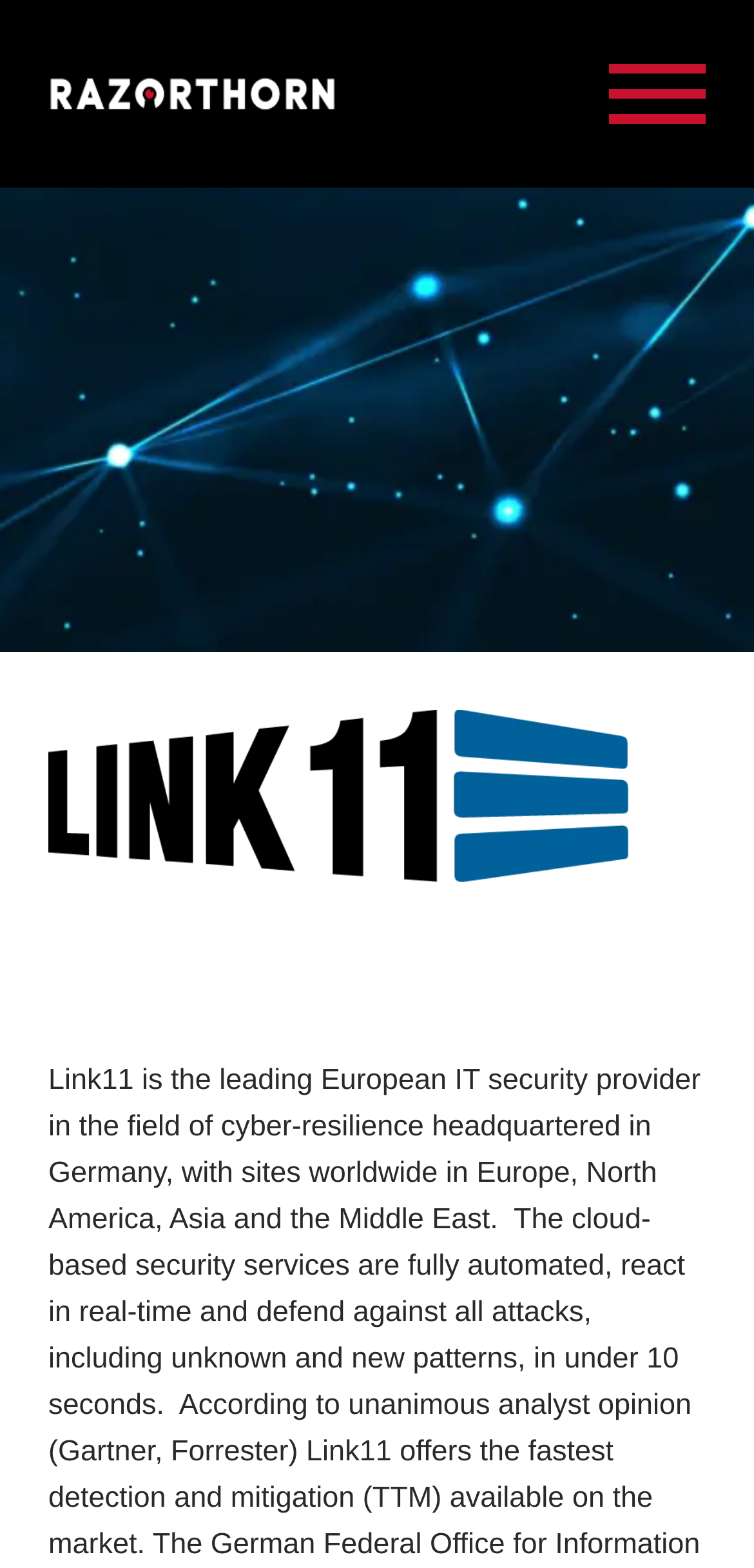Using the element description: "aria-label="Razorthorn Security Toggle Navigation"", determine the bounding box coordinates. The coordinates should be in the format [left, top, right, bottom], with values between 0 and 1.

[0.808, 0.031, 0.936, 0.089]